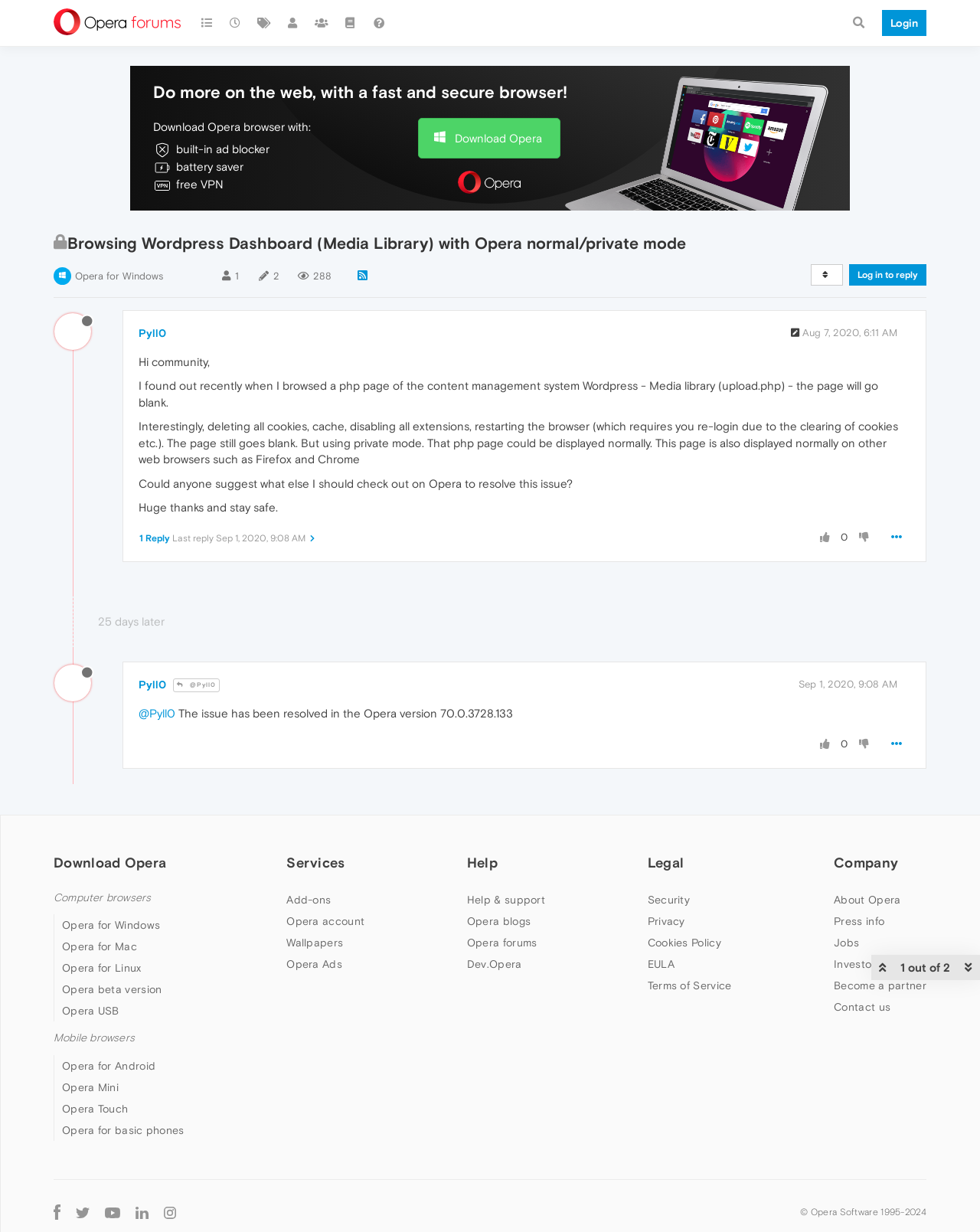Please provide a comprehensive answer to the question based on the screenshot: What is the solution to the issue?

The solution to the issue is to update to Opera version 70.0.3728.133, as mentioned in the reply to the post, 'The issue has been resolved in the Opera version 70.0.3728.133'.